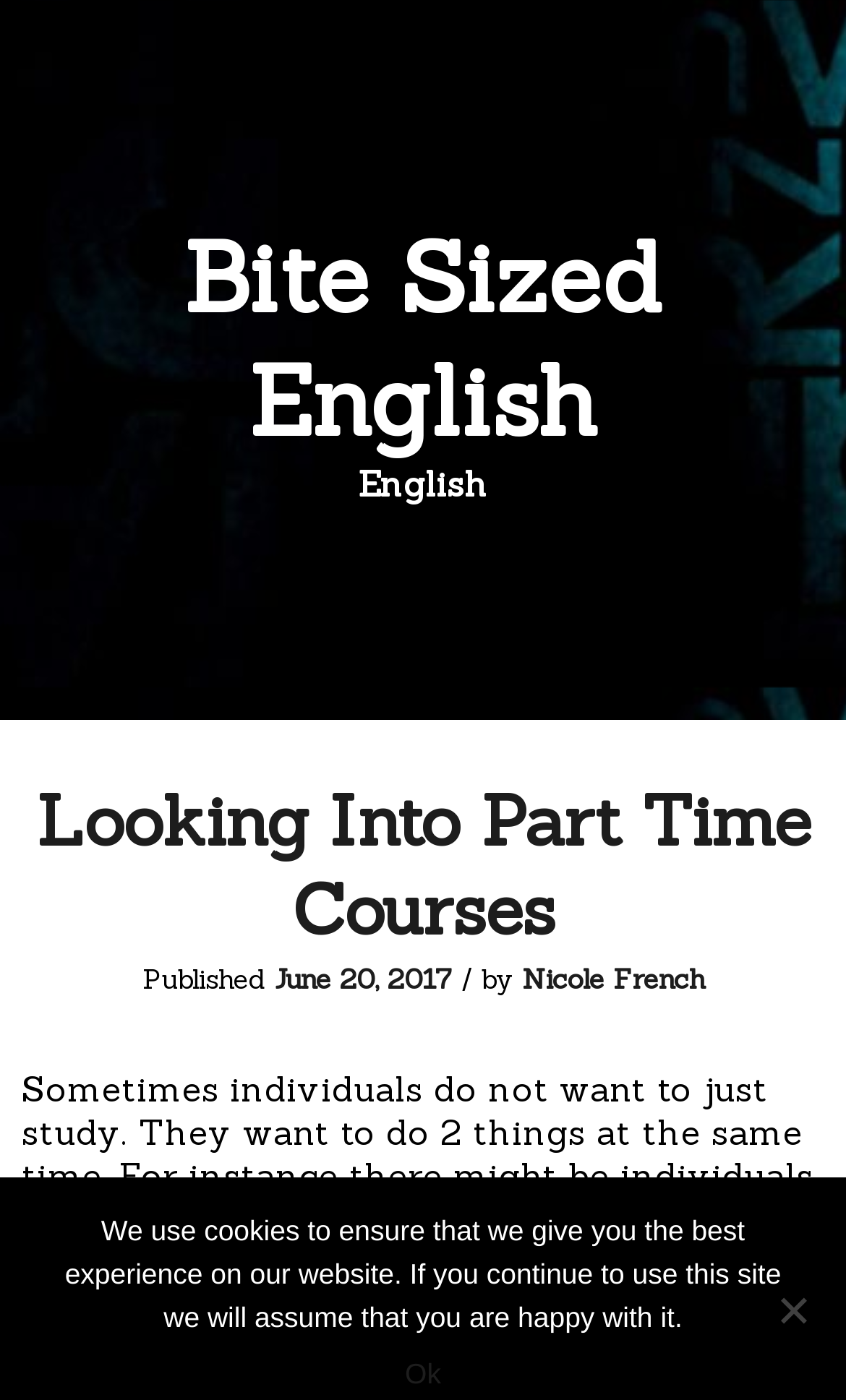When was the article published?
Refer to the image and provide a one-word or short phrase answer.

June 20, 2017